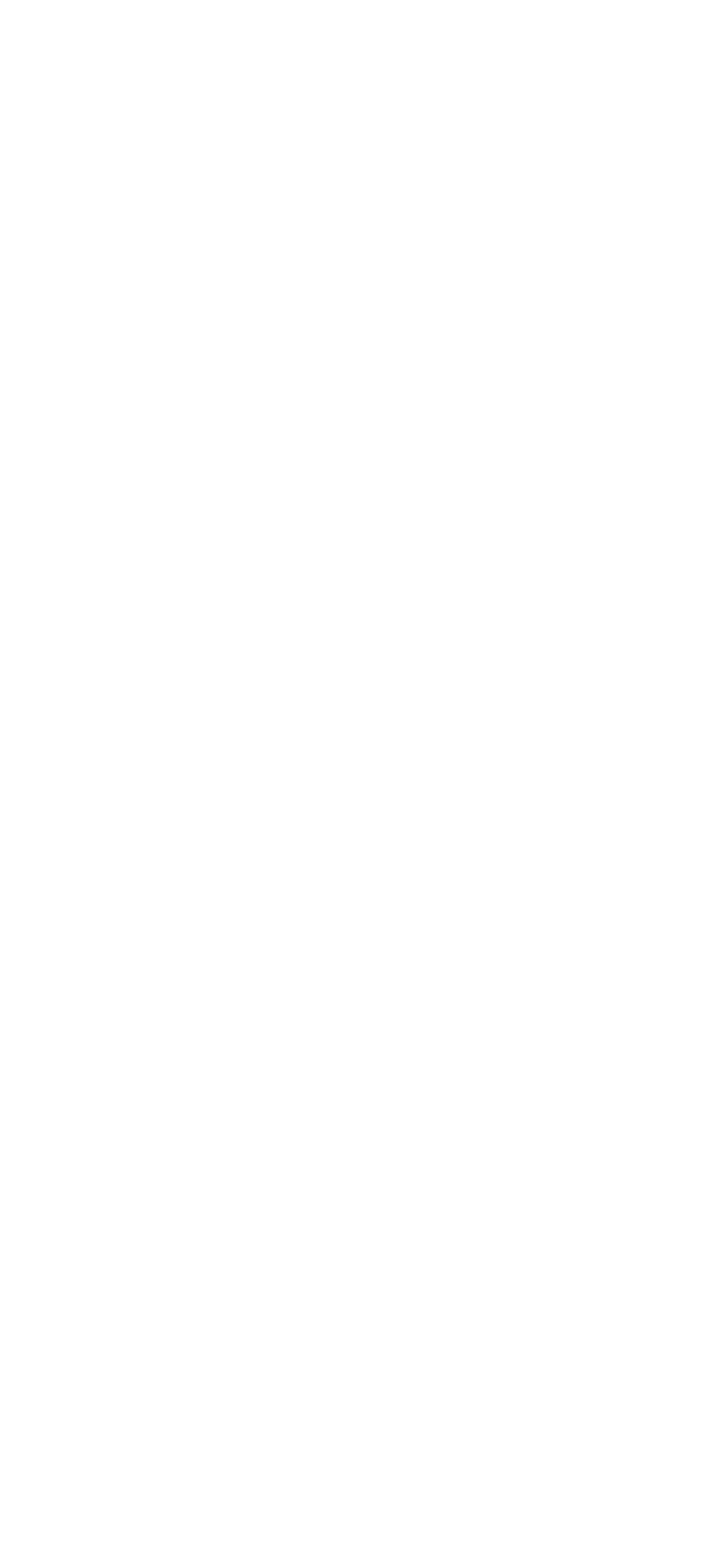Pinpoint the bounding box coordinates of the clickable area needed to execute the instruction: "Visit YouTube". The coordinates should be specified as four float numbers between 0 and 1, i.e., [left, top, right, bottom].

[0.507, 0.518, 0.698, 0.542]